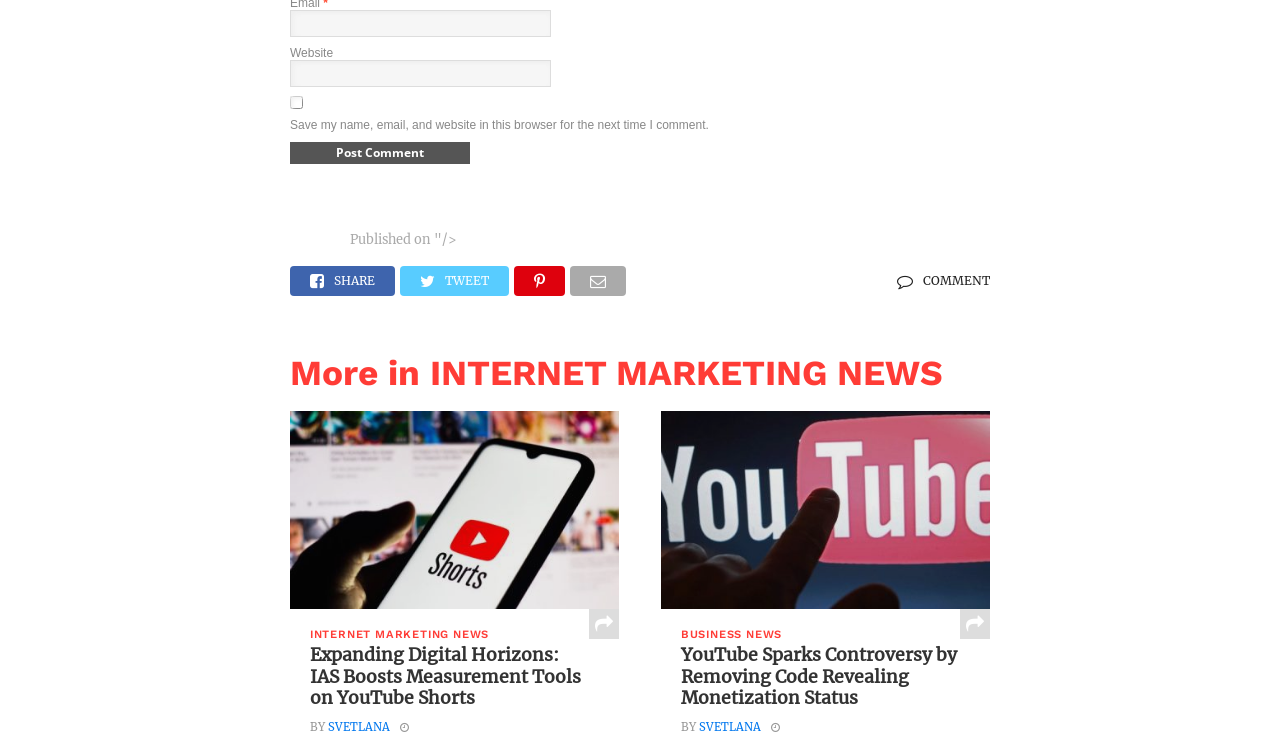Analyze the image and provide a detailed answer to the question: What is the purpose of the checkbox?

The checkbox has a description 'Save my name, email, and website in this browser for the next time I comment.', so its purpose is to save comment information.